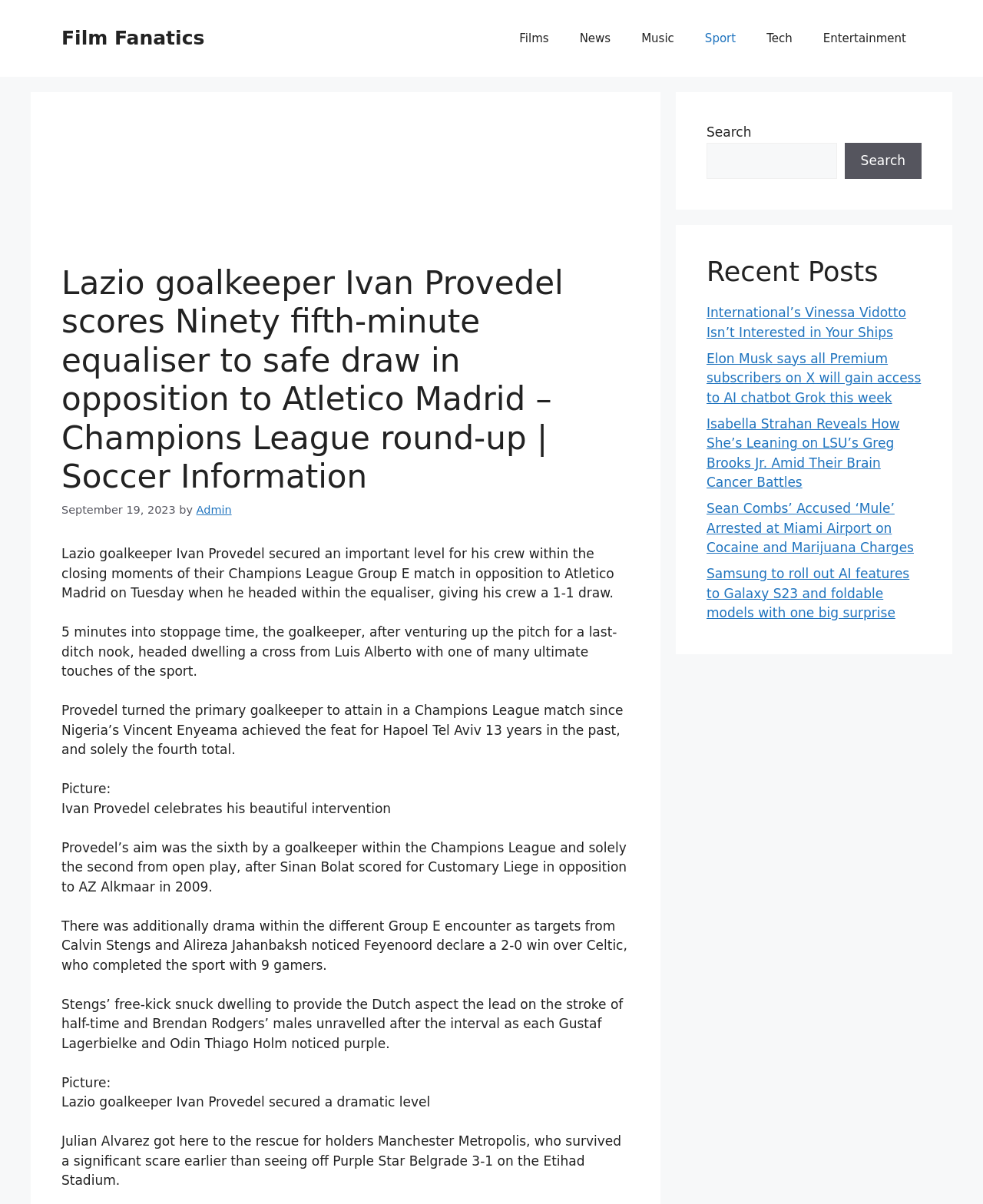Indicate the bounding box coordinates of the element that must be clicked to execute the instruction: "Read the 'Recent Posts' section". The coordinates should be given as four float numbers between 0 and 1, i.e., [left, top, right, bottom].

[0.719, 0.212, 0.938, 0.239]